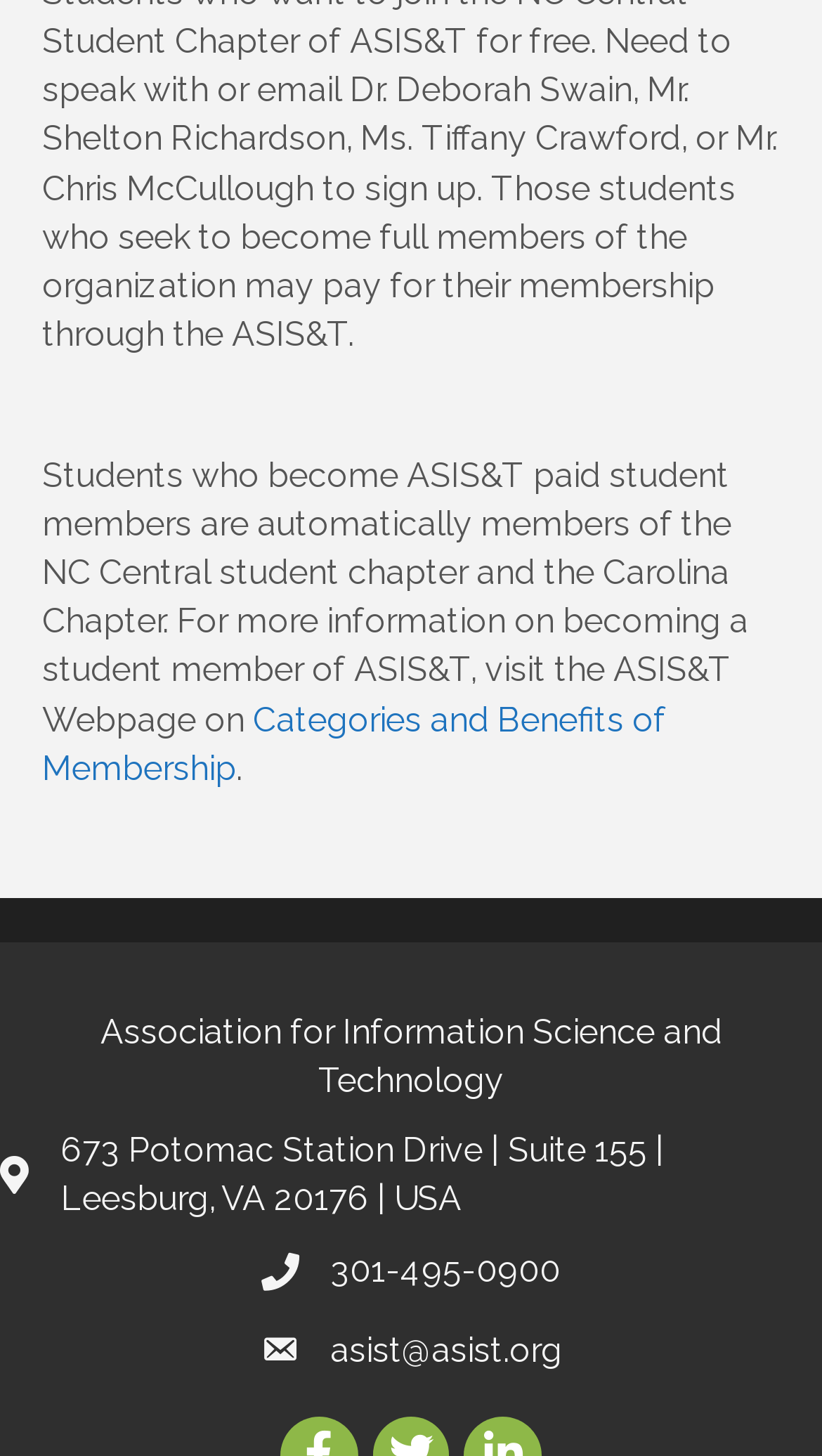What is the address of the organization?
Based on the screenshot, provide your answer in one word or phrase.

673 Potomac Station Drive | Suite 155 | Leesburg, VA 20176 | USA